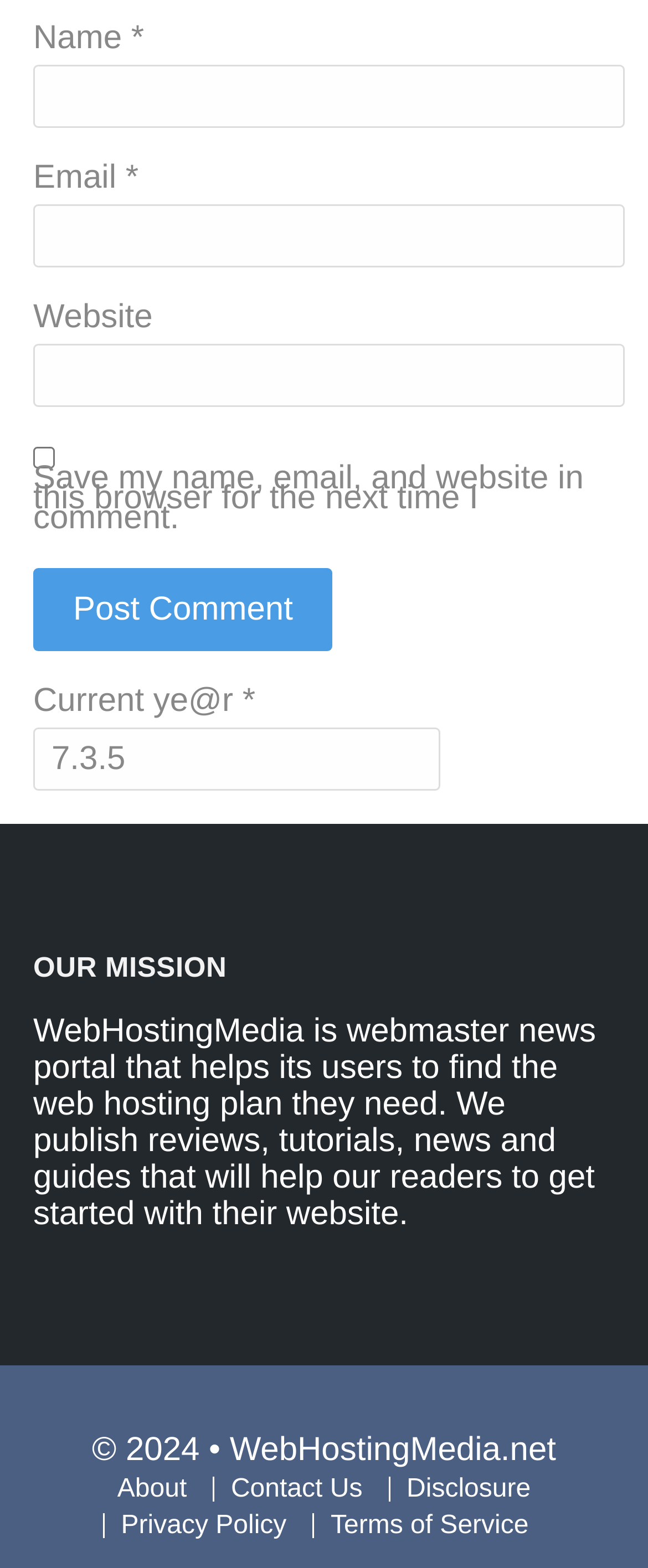Could you locate the bounding box coordinates for the section that should be clicked to accomplish this task: "Check the save my name checkbox".

[0.051, 0.285, 0.085, 0.298]